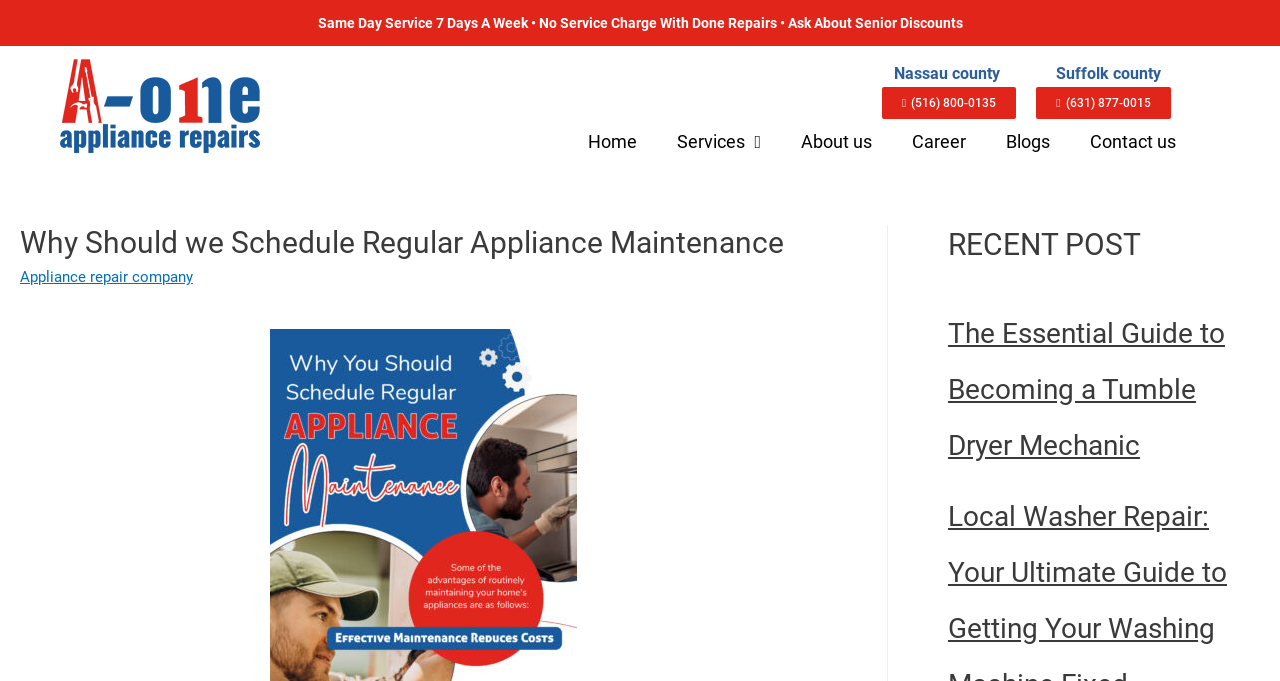What is the title of the recent post?
Refer to the image and provide a thorough answer to the question.

I found the title of the recent post by looking at the link element with the description 'The Essential Guide to Becoming a Tumble Dryer Mechanic' which is a child element of the complementary element with the heading 'RECENT POST'.